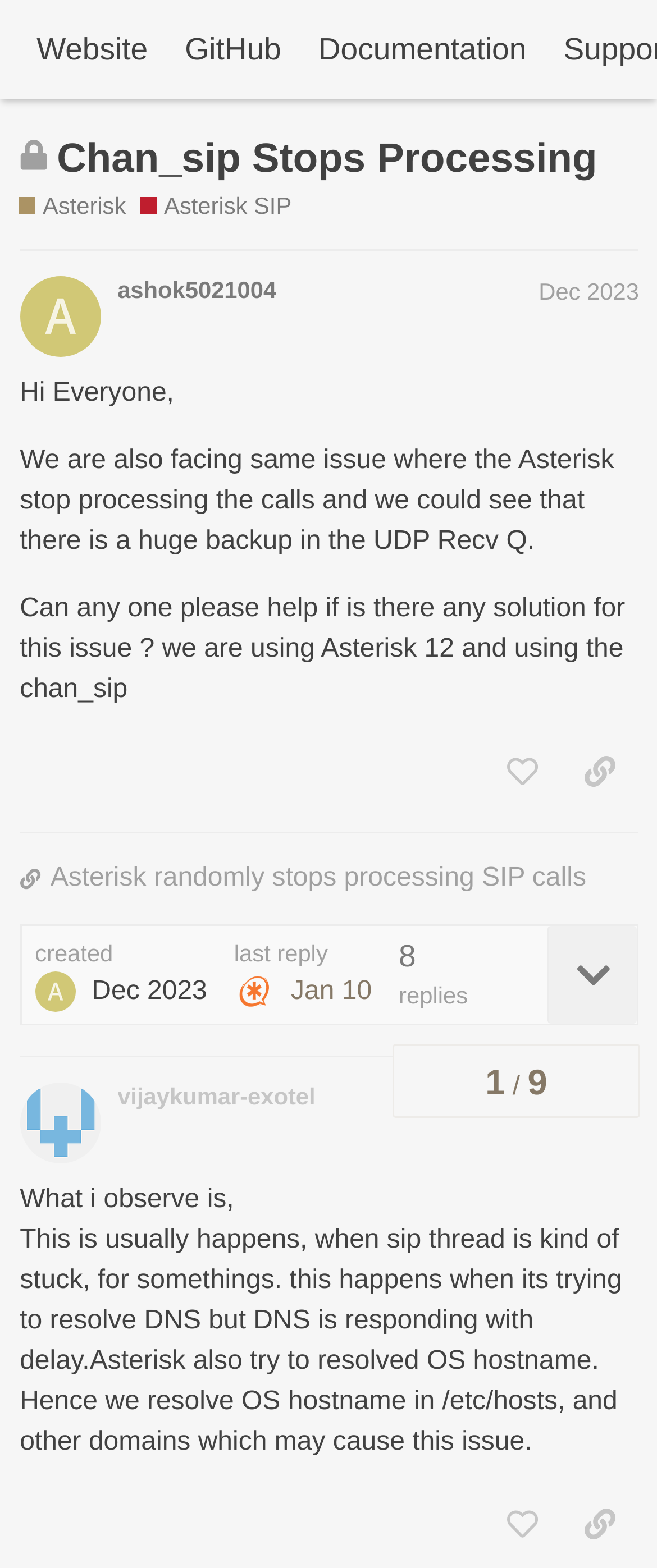What is the category of the topic?
Look at the screenshot and give a one-word or phrase answer.

Asterisk SIP